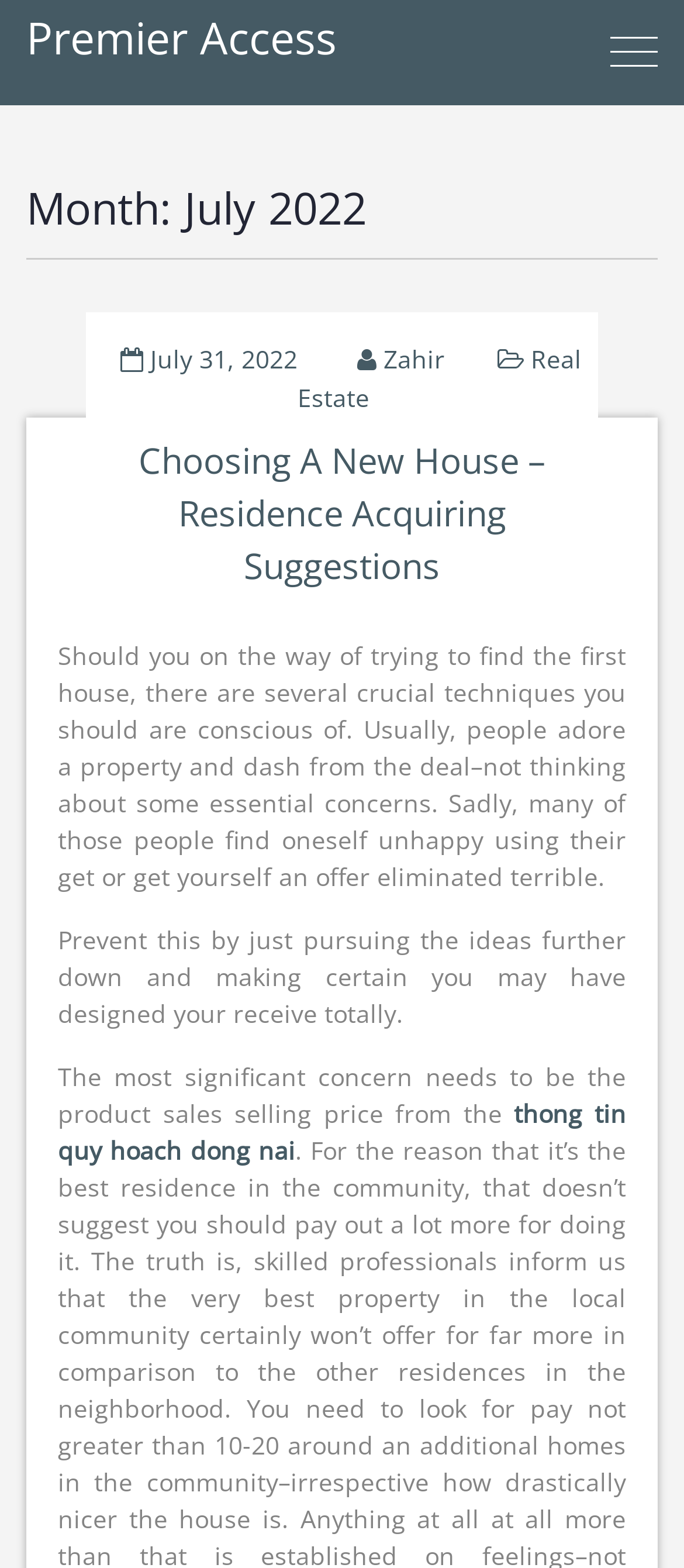What is the concern mentioned in the article?
Could you give a comprehensive explanation in response to this question?

By reading the static text 'The most significant concern needs to be the product sales selling price from the', I can determine that the concern mentioned in the article is the sales price.